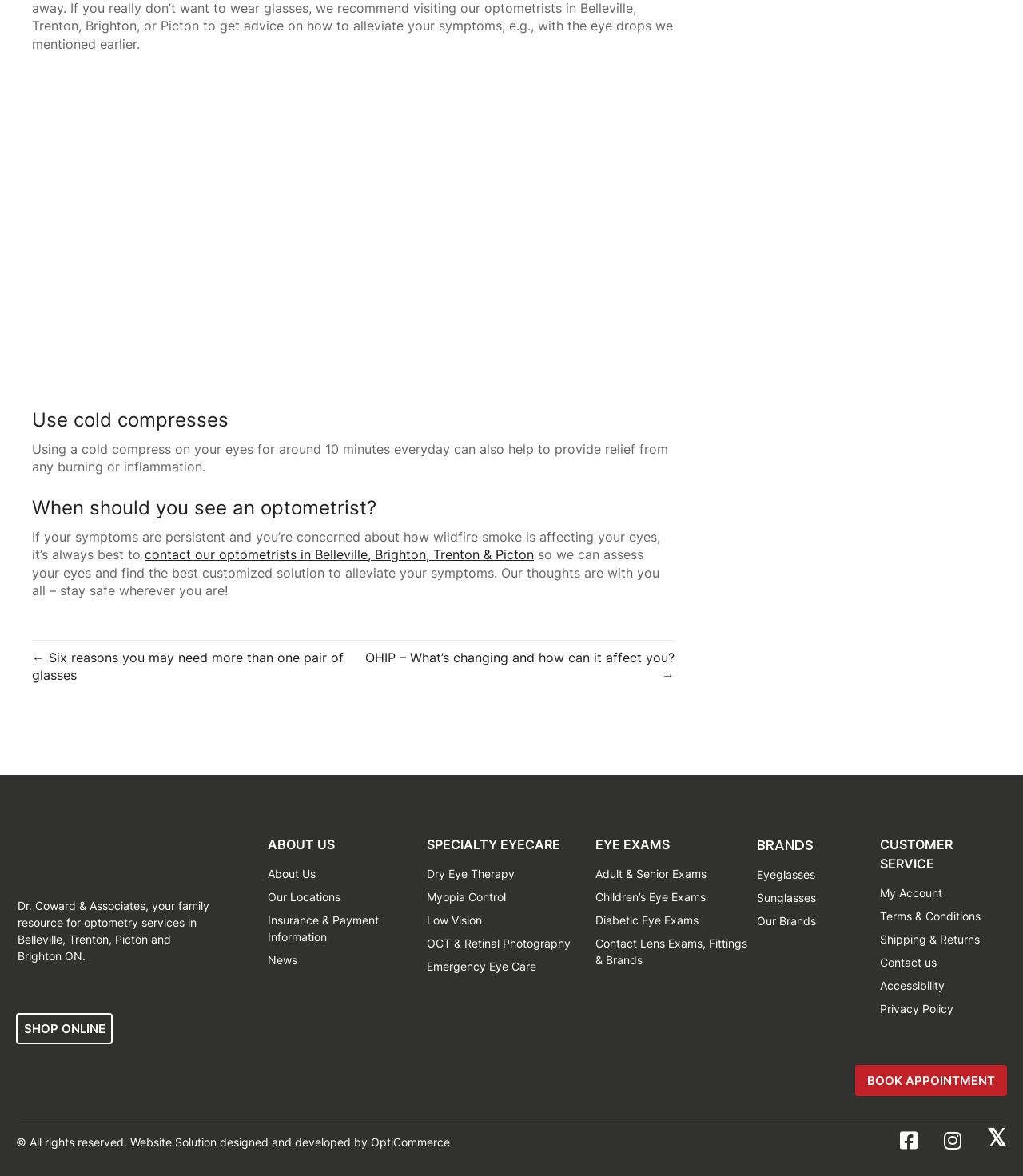What is the recommended duration for using a cold compress on eyes?
Based on the visual information, provide a detailed and comprehensive answer.

According to the webpage, using a cold compress on eyes for around 10 minutes every day can help provide relief from burning or inflammation.